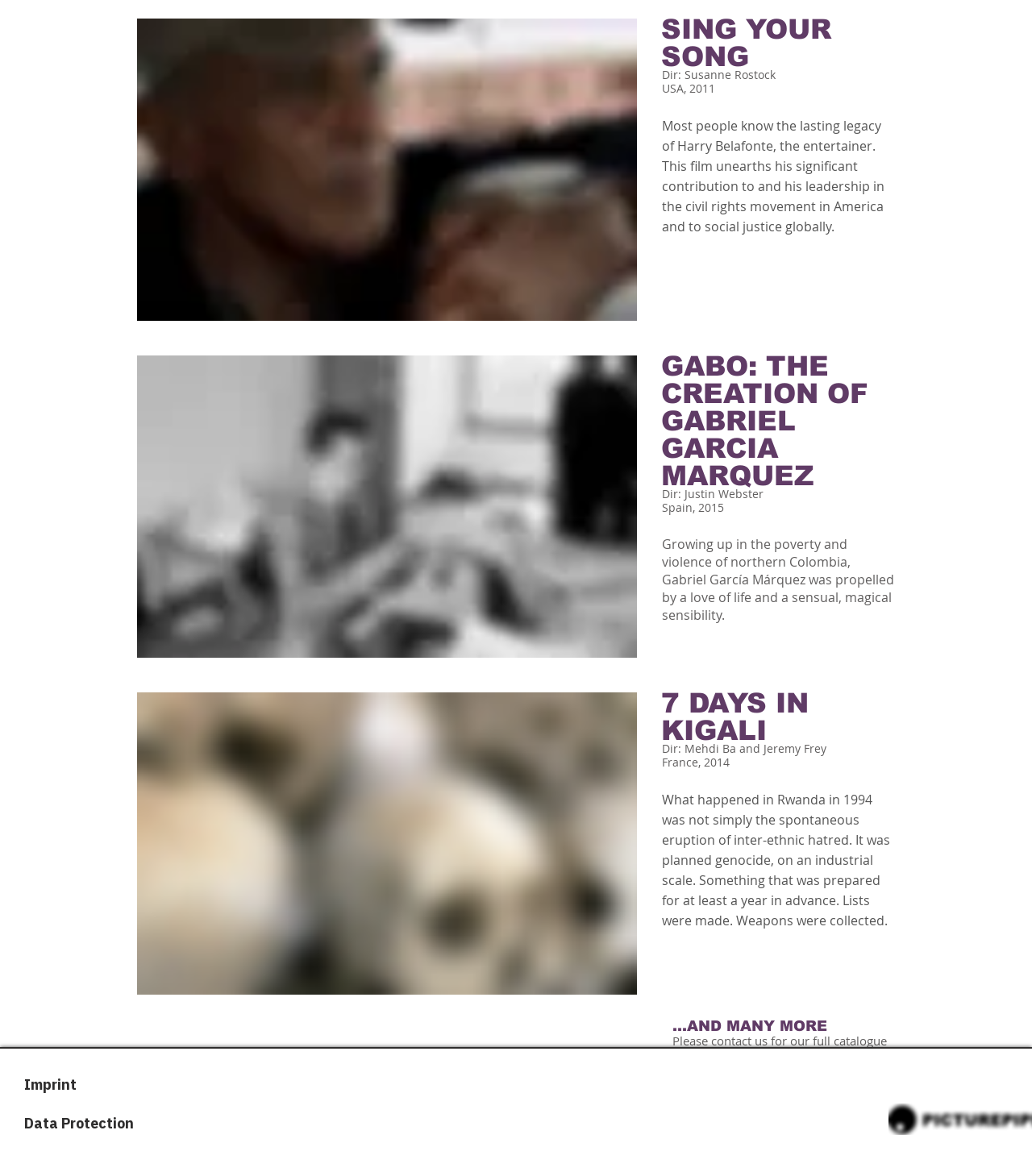Given the content of the image, can you provide a detailed answer to the question?
How many movie descriptions are on this page?

I counted the number of movie descriptions on the page by looking at the headings and the corresponding text descriptions. There are three movie descriptions: 'SING YOUR SONG', 'GABO: THE CREATION OF GABRIEL GARCIA MARQUEZ', and '7 DAYS IN KIGALI'.